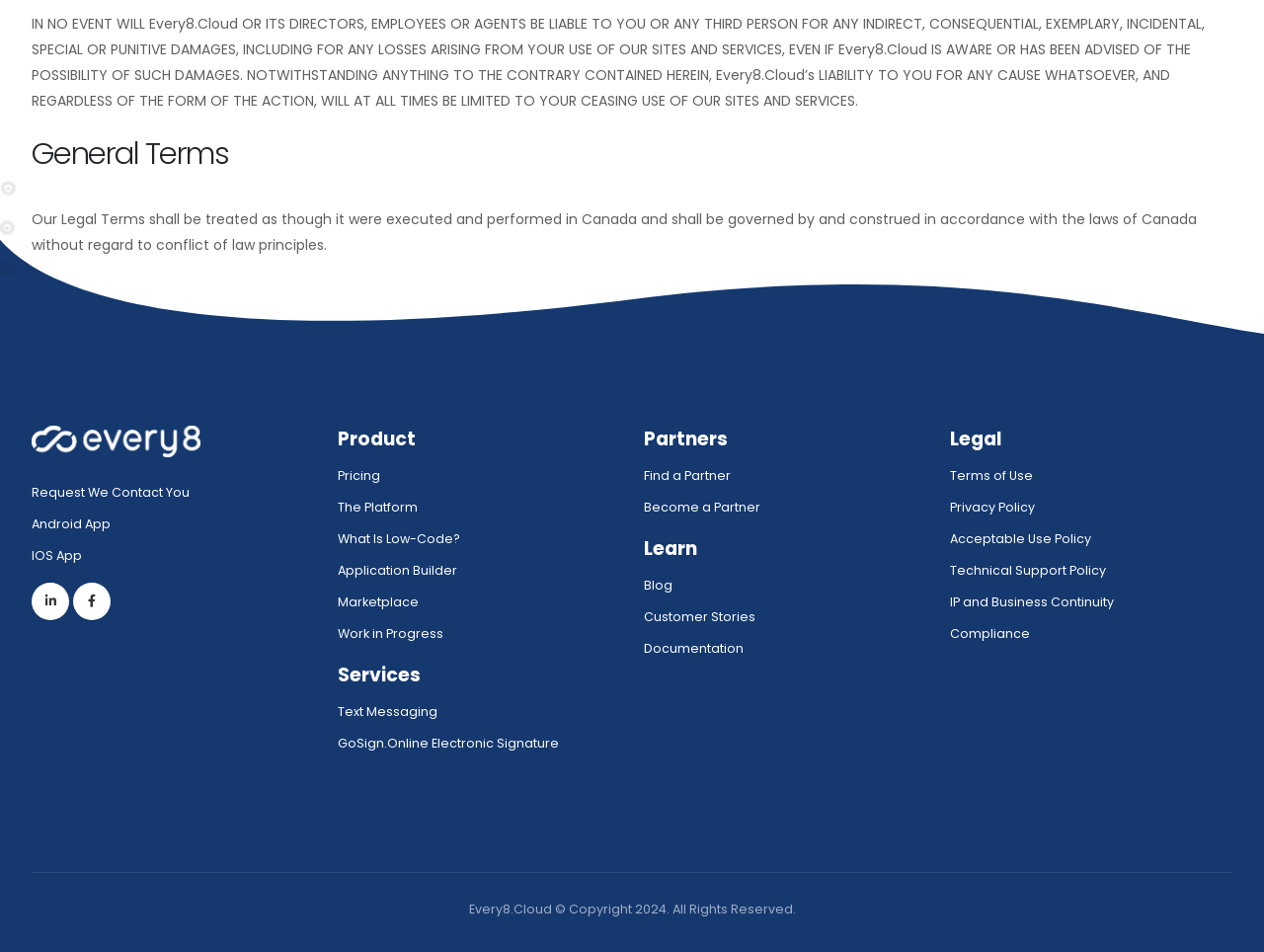Provide the bounding box coordinates of the HTML element described by the text: "Youtube". The coordinates should be in the format [left, top, right, bottom] with values between 0 and 1.

None